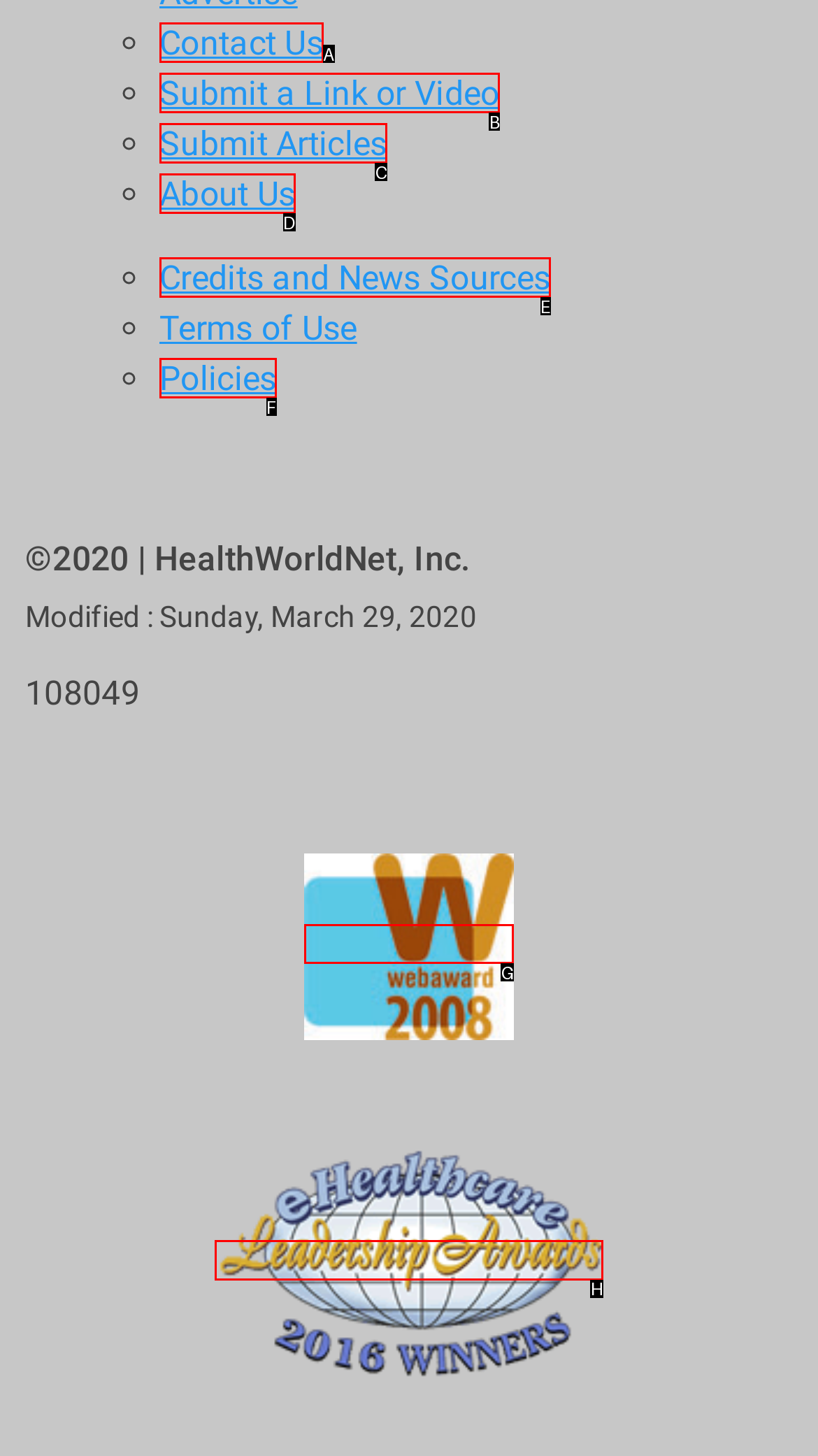Which lettered option should be clicked to achieve the task: View Web Award 2008? Choose from the given choices.

G